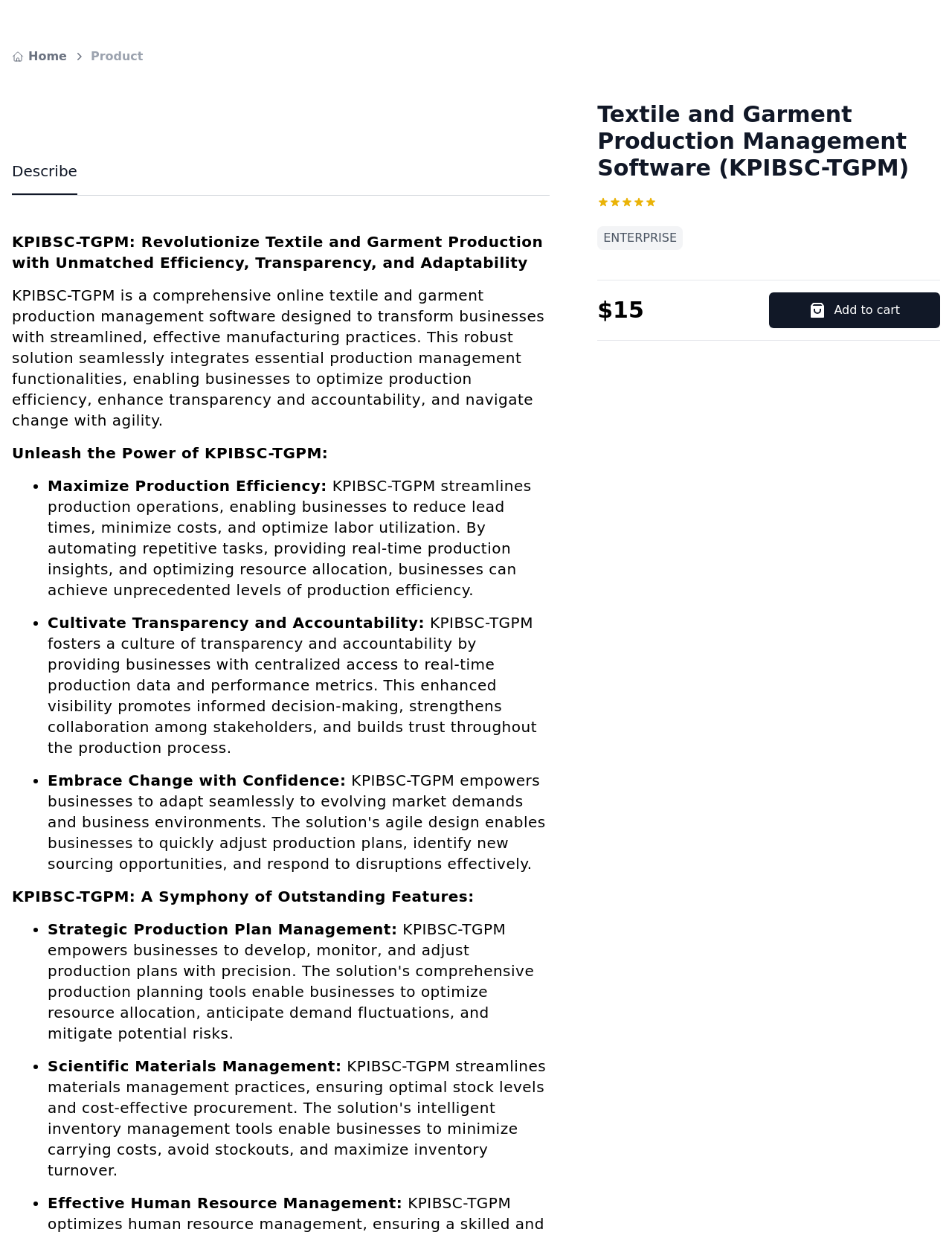What are the benefits of KPIBSC-TGPM?
Kindly give a detailed and elaborate answer to the question.

The webpage lists three benefits of using KPIBSC-TGPM, which are maximizing production efficiency, cultivating transparency and accountability, and embracing change with confidence. These benefits are highlighted as key advantages of using the software.